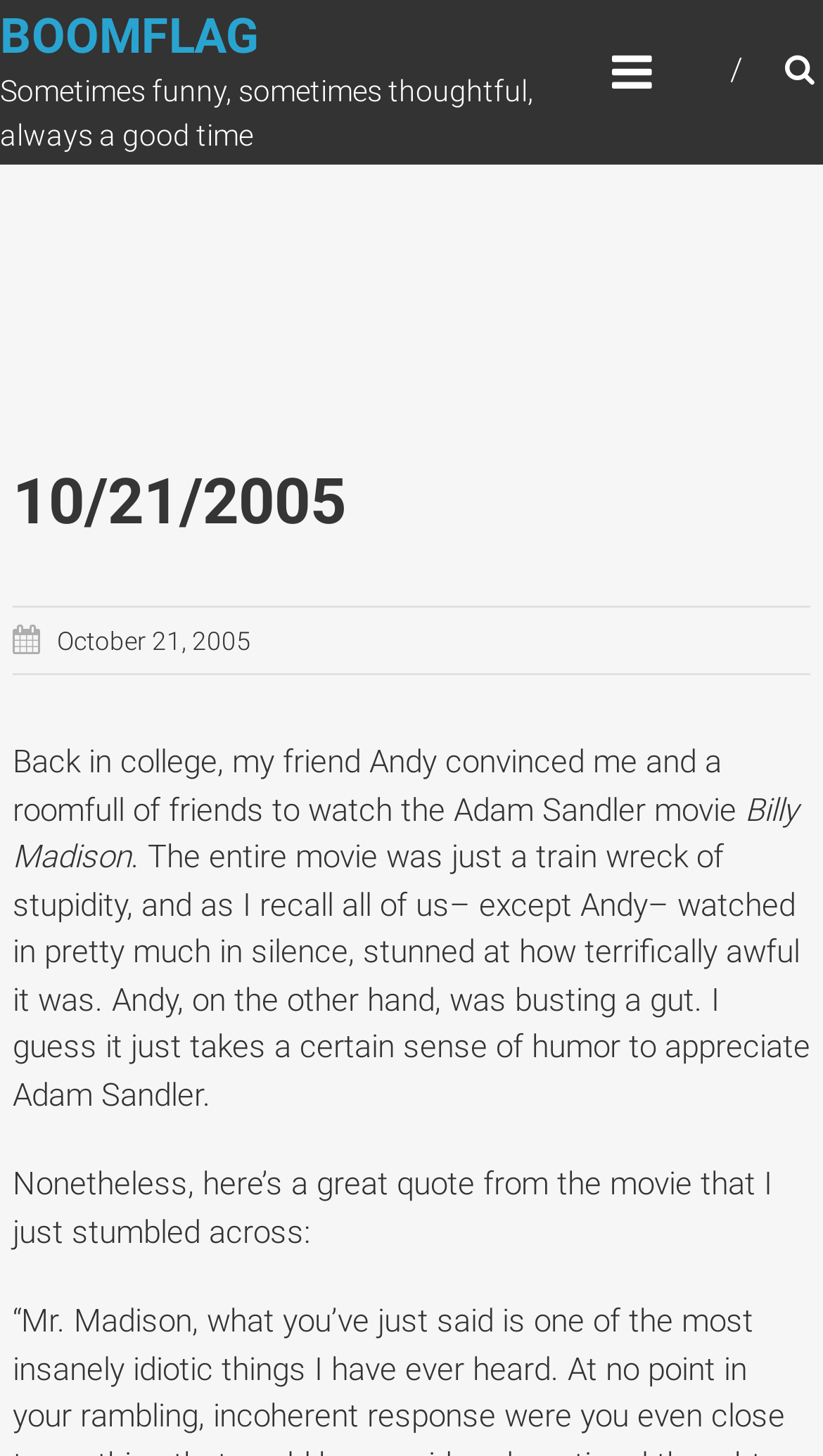Who is the author of the article? Look at the image and give a one-word or short phrase answer.

Not specified